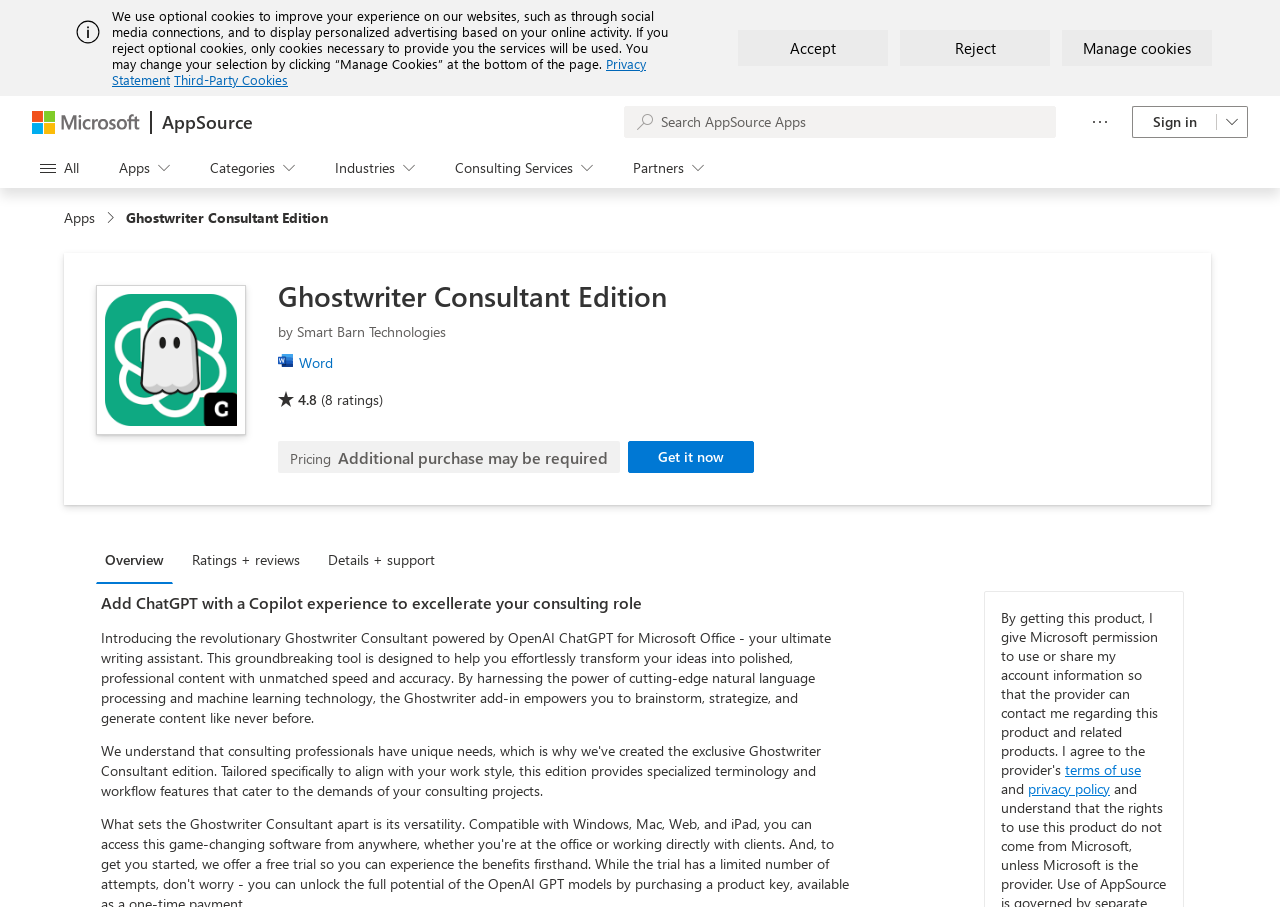Please answer the following query using a single word or phrase: 
What is the name of the application?

Ghostwriter Consultant Edition